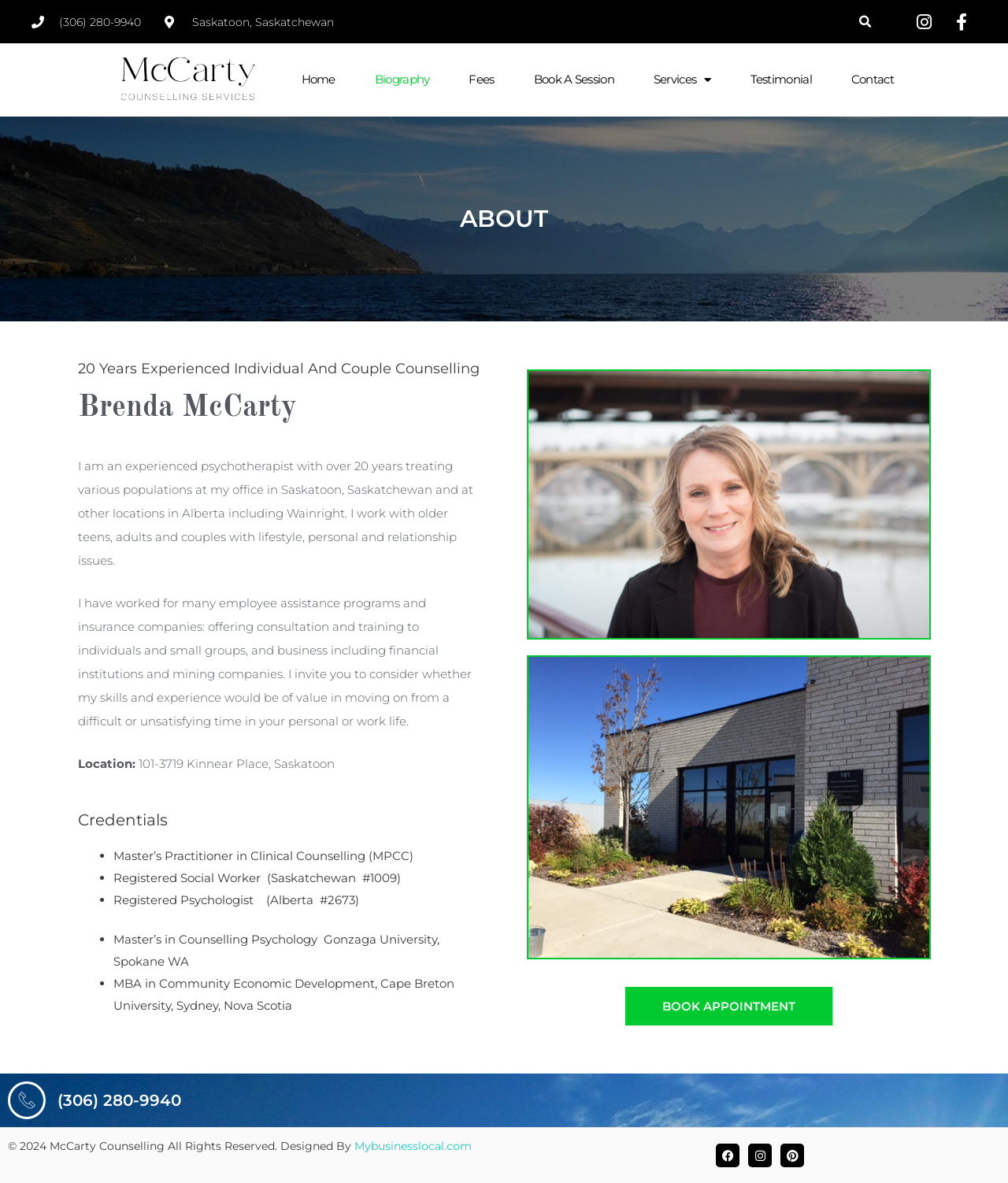Determine the bounding box coordinates of the region I should click to achieve the following instruction: "Contact Brenda McCarty". Ensure the bounding box coordinates are four float numbers between 0 and 1, i.e., [left, top, right, bottom].

[0.844, 0.052, 0.887, 0.083]